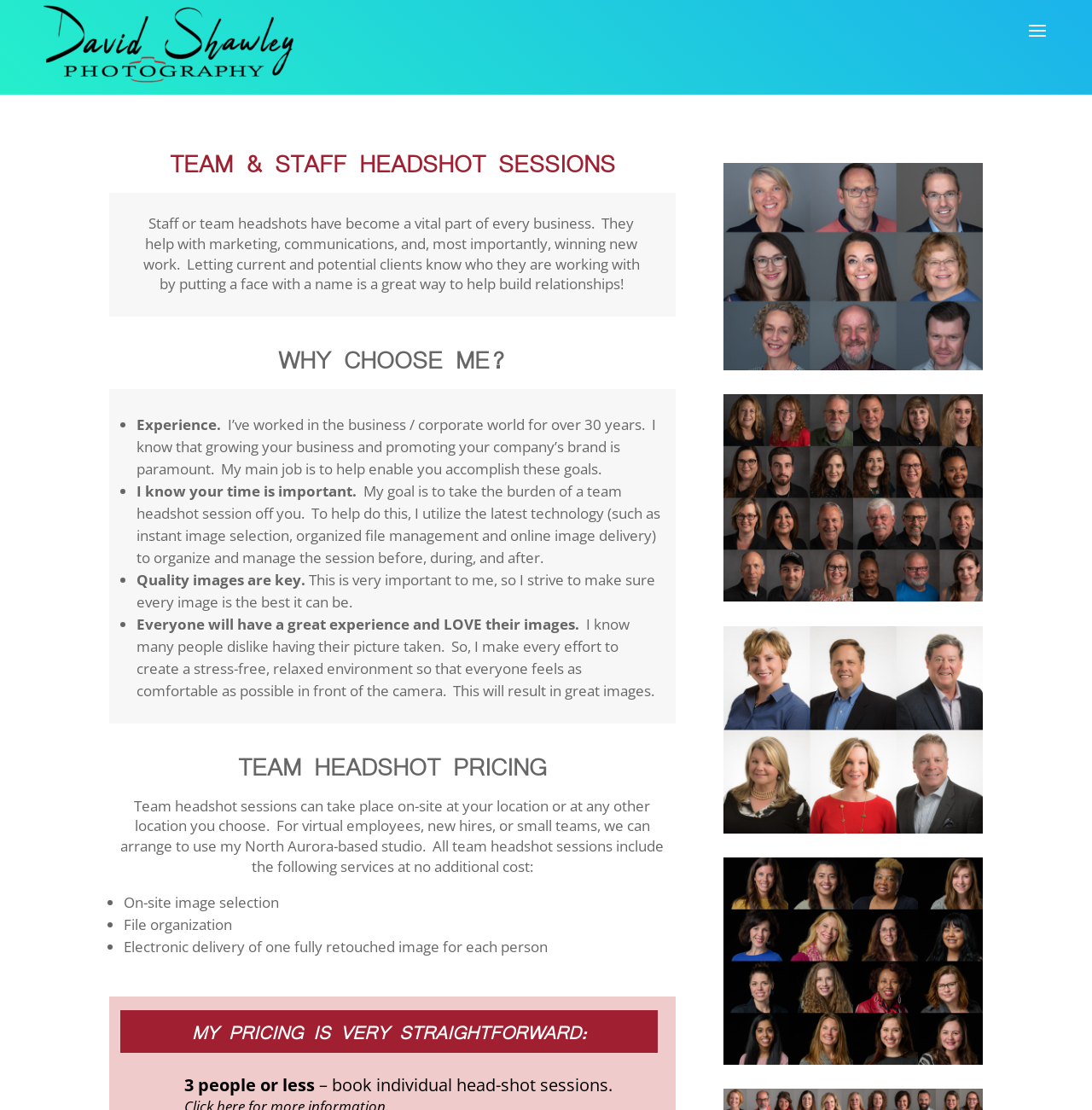What is included in team headshot sessions?
Using the visual information, respond with a single word or phrase.

On-site image selection, file organization, and electronic delivery